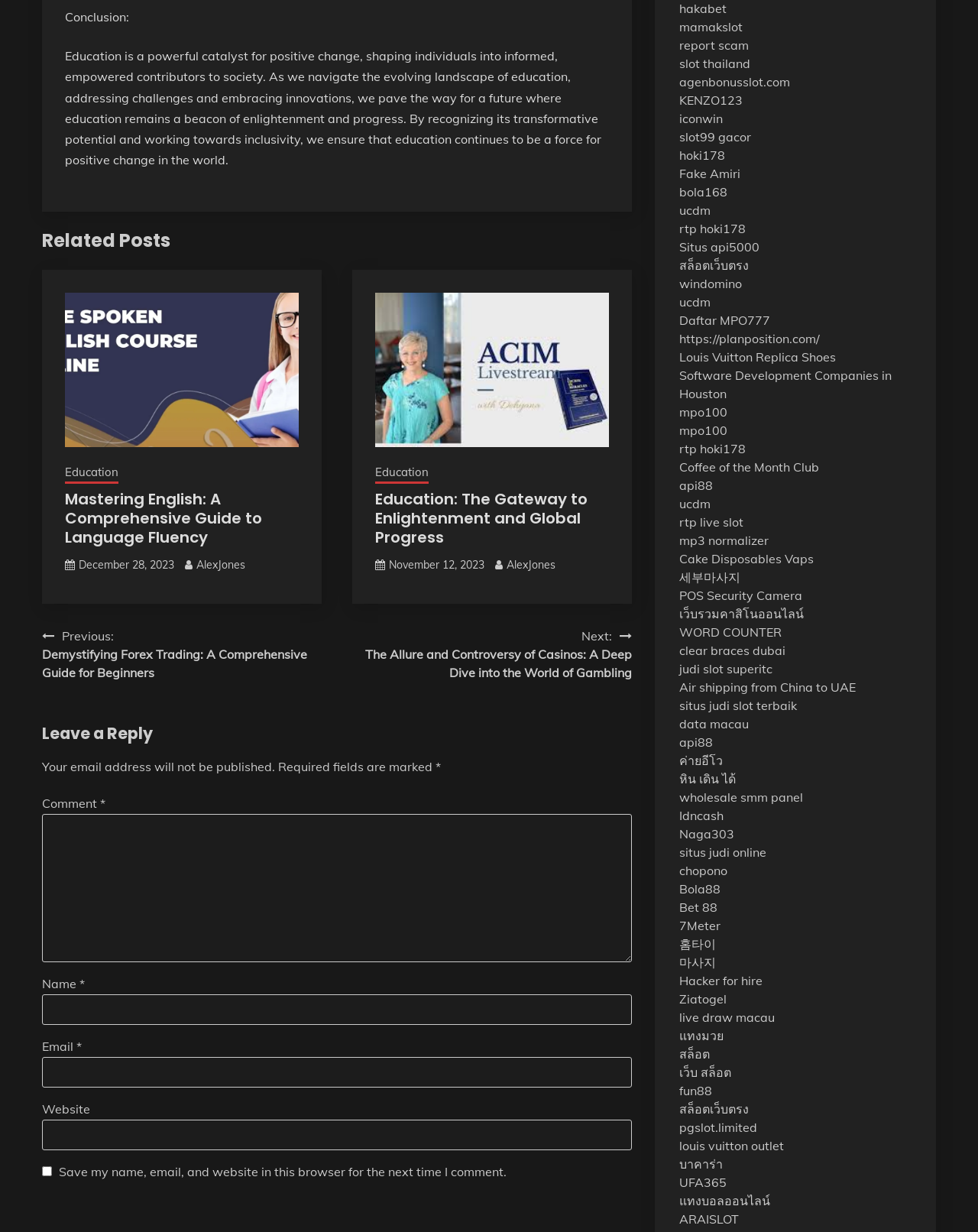Respond to the following question with a brief word or phrase:
How many related posts are shown?

2